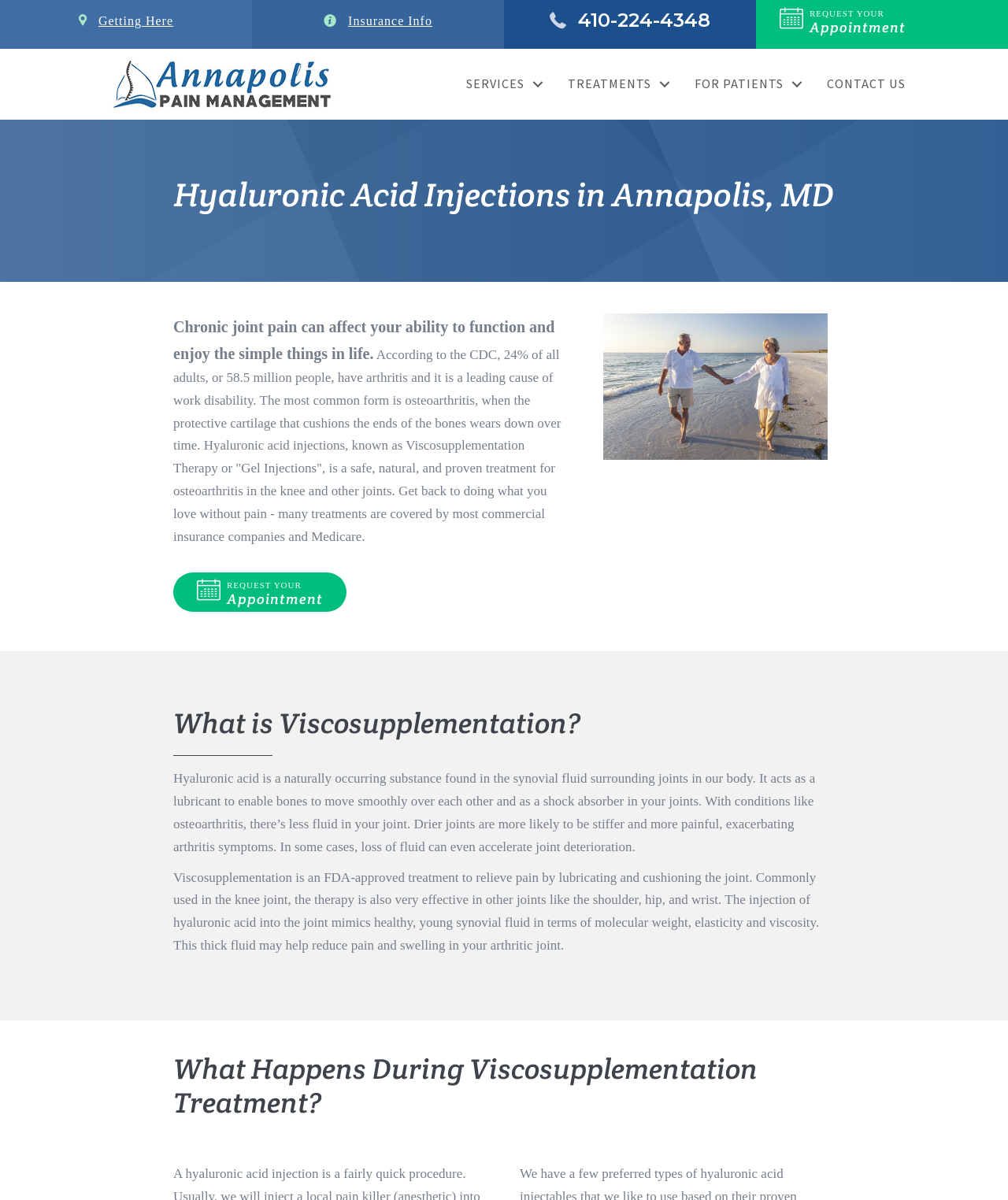What is the phone number to call for an appointment?
Answer the question with a single word or phrase, referring to the image.

410-224-4348